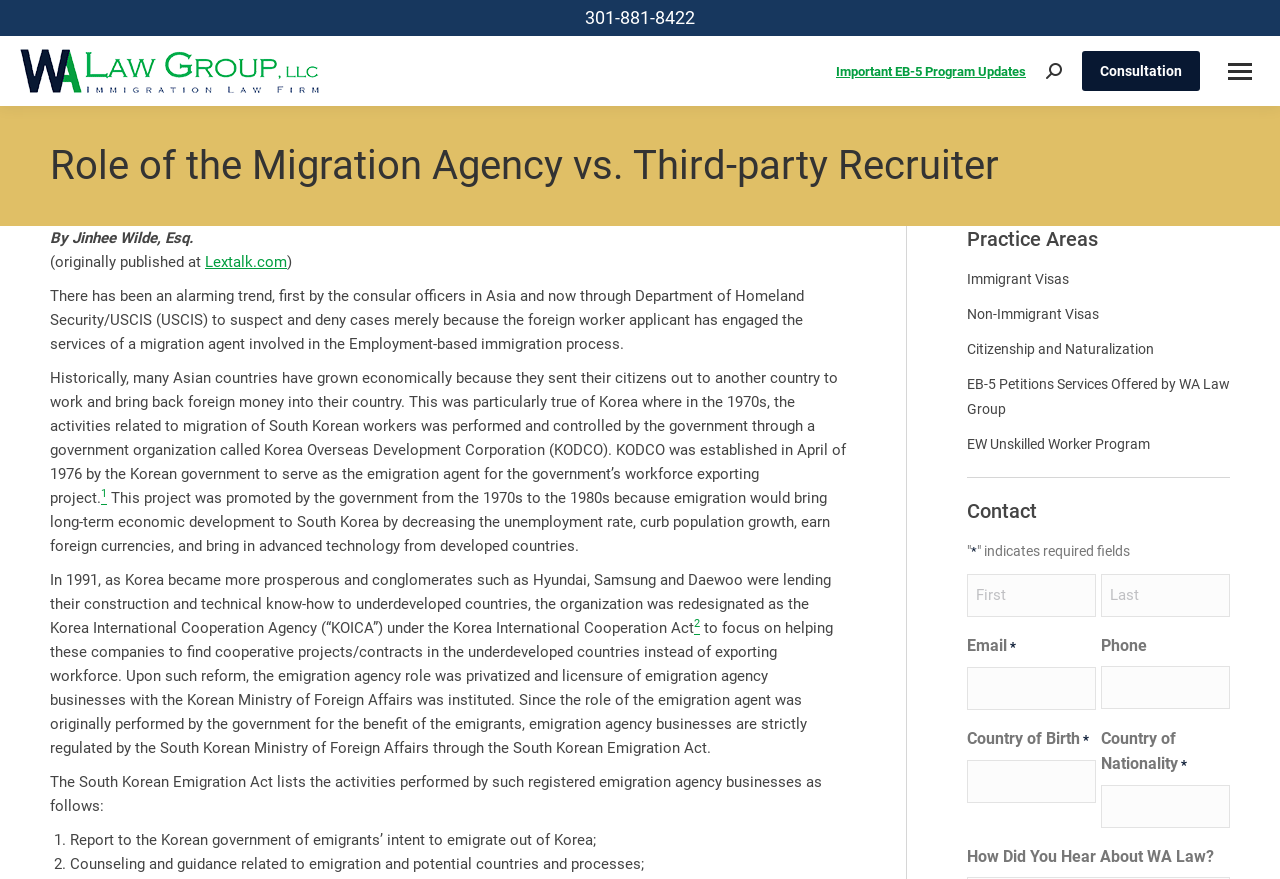Give a detailed overview of the webpage's appearance and contents.

This webpage is about the roles of the Migration Agency vs. Third-party Recruiter, specifically in the context of immigration law. At the top of the page, there is a phone number "301-881-8422" and a mobile menu icon. Below that, there is a search bar with a magnifying glass icon. 

The main content of the page is an article titled "Role of the Migration Agency vs. Third-party Recruiter" written by Jinhee Wilde, Esq. The article discusses the historical context of migration agencies, specifically in South Korea, and how they have evolved over time. It also explains the role of these agencies in the employment-based immigration process.

On the right side of the page, there are several links to different practice areas, including Immigrant Visas, Non-Immigrant Visas, Citizenship and Naturalization, and EB-5 Petitions Services Offered by WA Law Group. There is also a contact section with a form to fill out, which includes fields for first and last names, email, phone number, country of birth, and country of nationality.

At the top left of the page, there is a logo for WA Law, which is also a link. There is also a link to "Important EB-5 Program Updates" and a link to "Consultation".